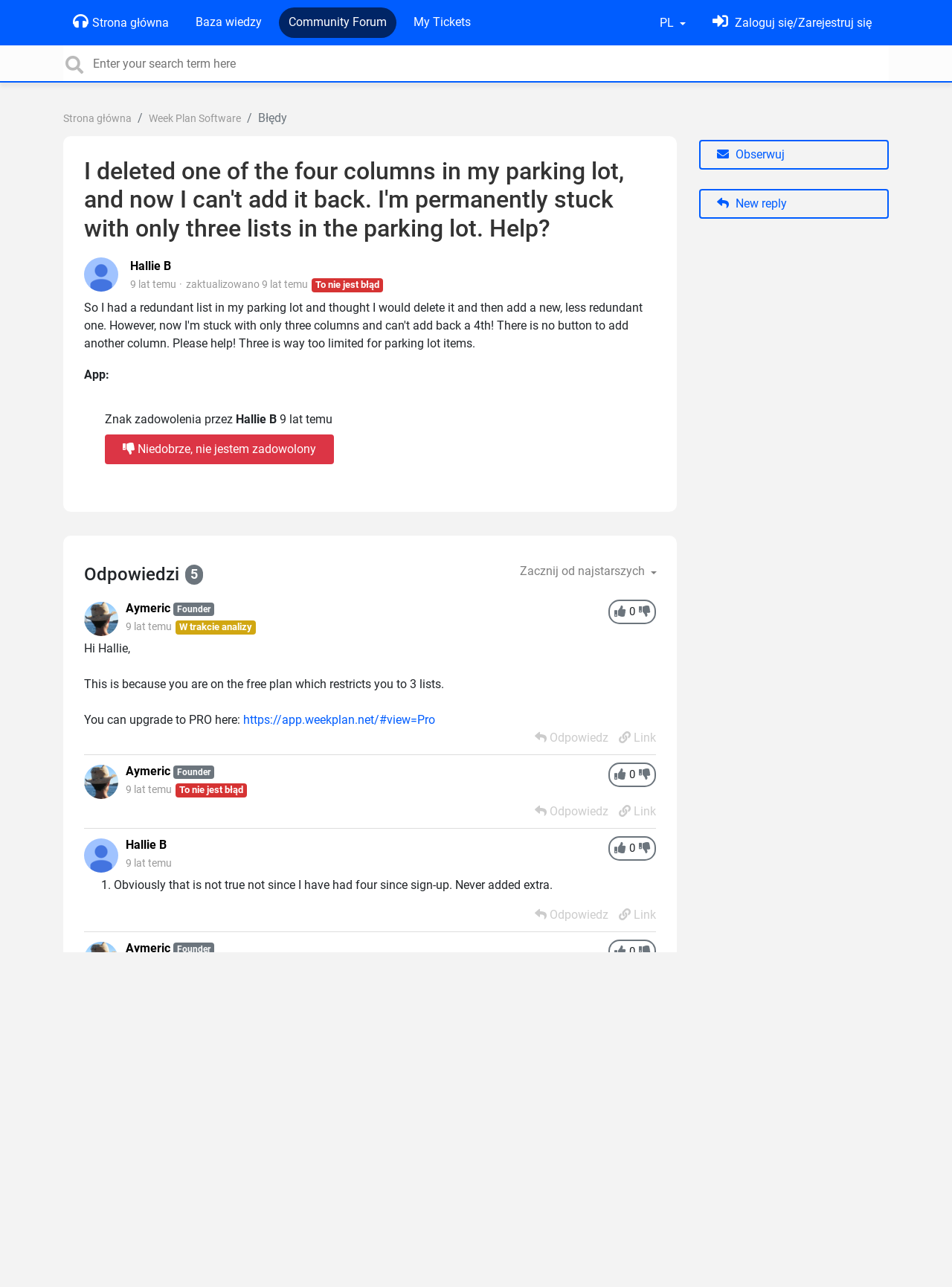Identify the bounding box coordinates for the element you need to click to achieve the following task: "Log in". Provide the bounding box coordinates as four float numbers between 0 and 1, in the form [left, top, right, bottom].

[0.742, 0.006, 0.922, 0.029]